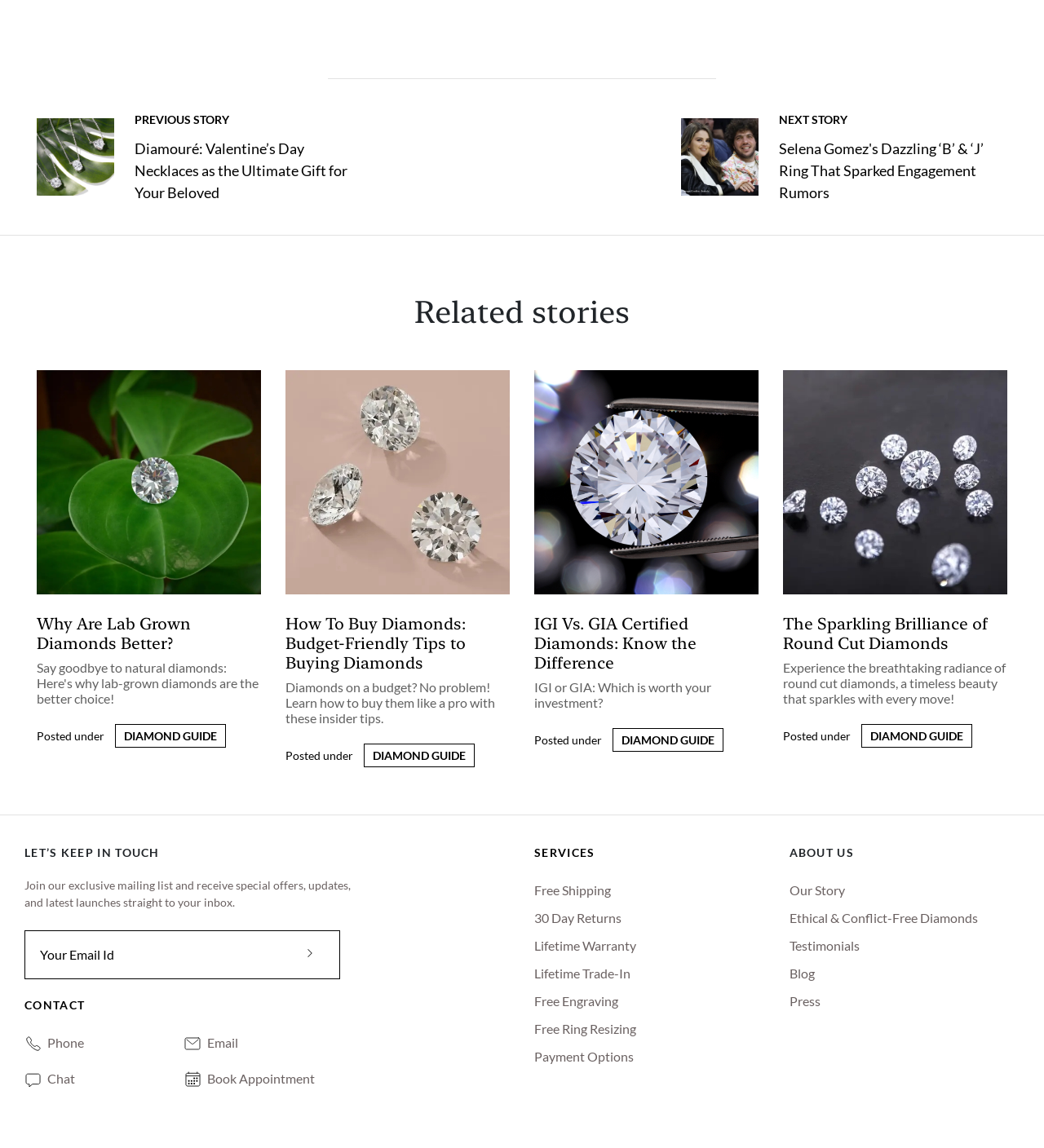What is the last link in the 'ABOUT US' section?
Please answer the question with a detailed response using the information from the screenshot.

I looked at the links under the 'ABOUT US' heading and found that the last link is 'Press'.